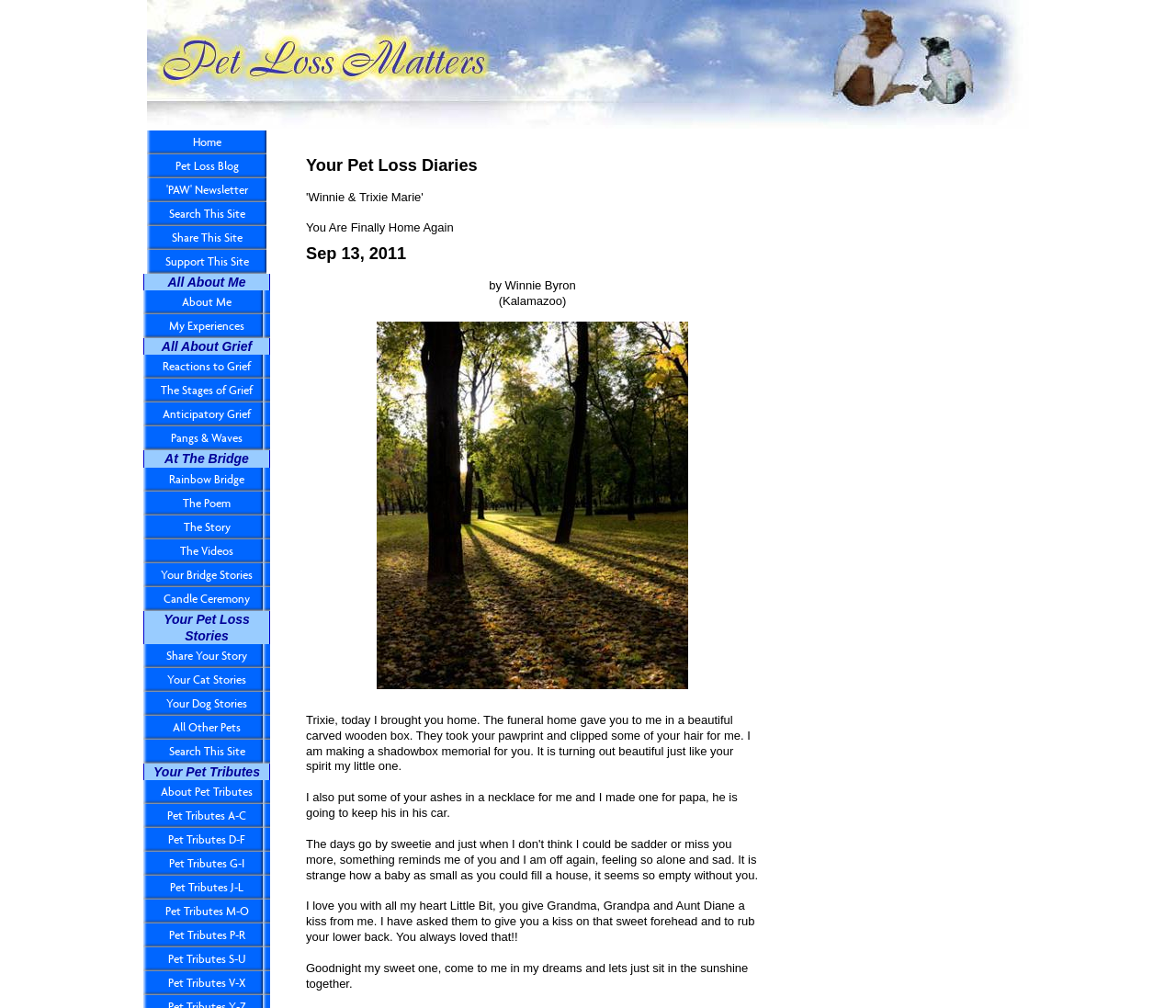Determine the bounding box coordinates of the section to be clicked to follow the instruction: "Go to HOME page". The coordinates should be given as four float numbers between 0 and 1, formatted as [left, top, right, bottom].

None